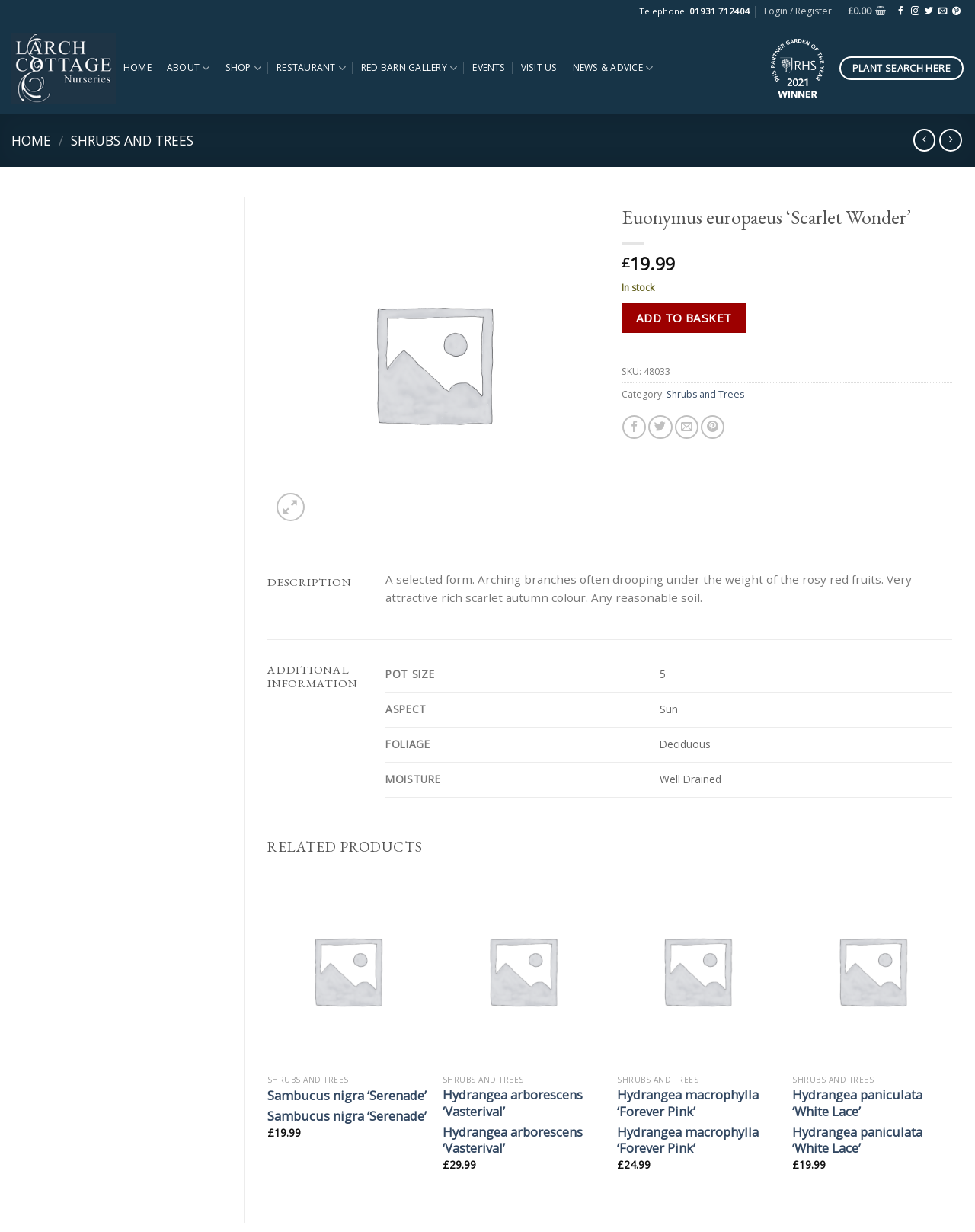What is the price of Euonymus europaeus ‘Scarlet Wonder’?
Please provide a detailed answer to the question.

I found the price by looking at the product information section, where it says '£' followed by the price '19.99'.